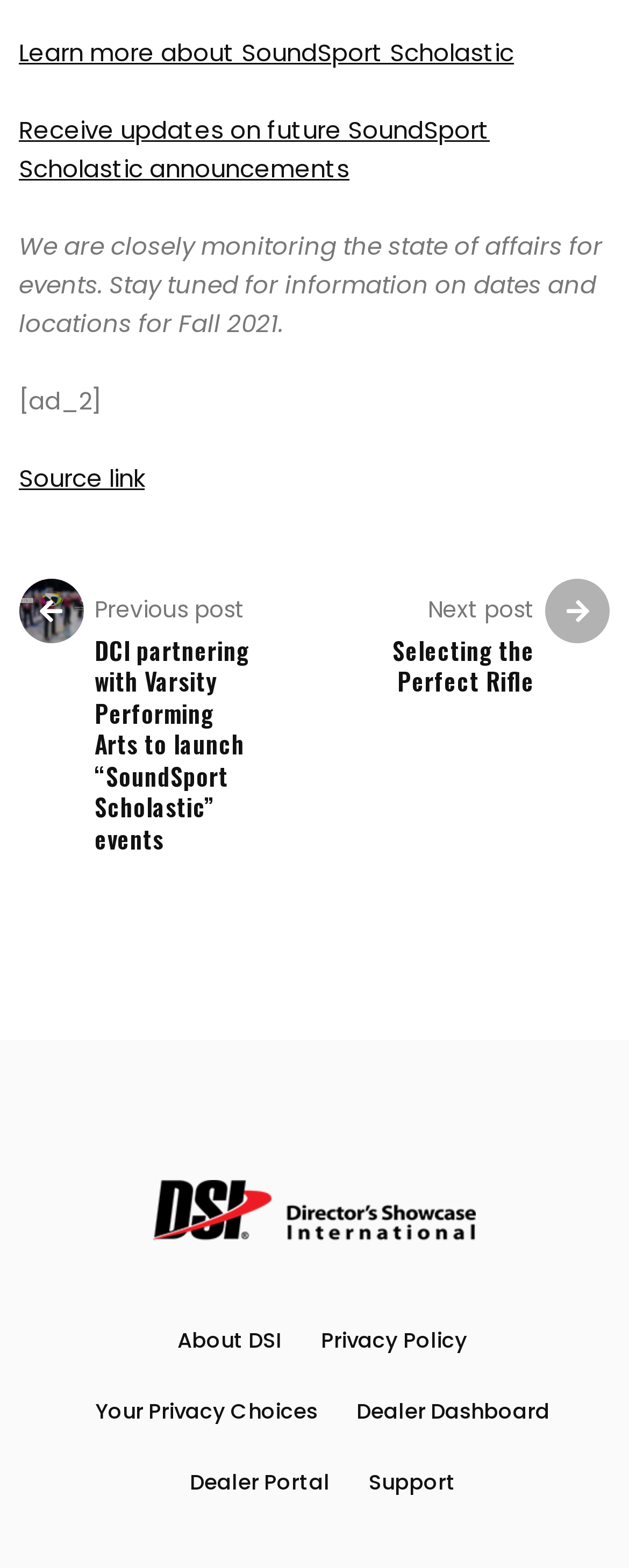Could you locate the bounding box coordinates for the section that should be clicked to accomplish this task: "Receive updates on future SoundSport Scholastic announcements".

[0.03, 0.071, 0.779, 0.118]